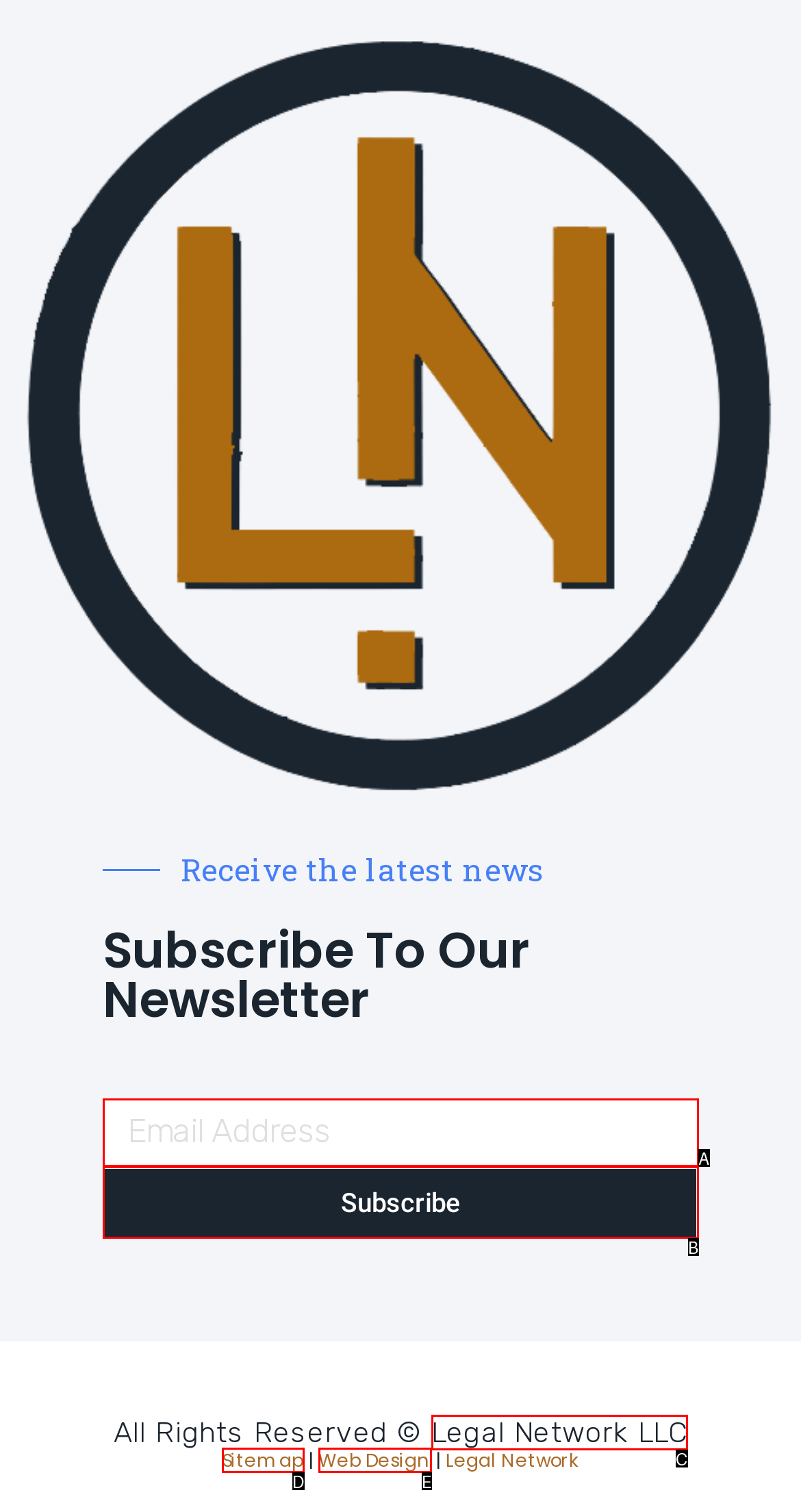Point out the option that best suits the description: Legal Network LLC
Indicate your answer with the letter of the selected choice.

C